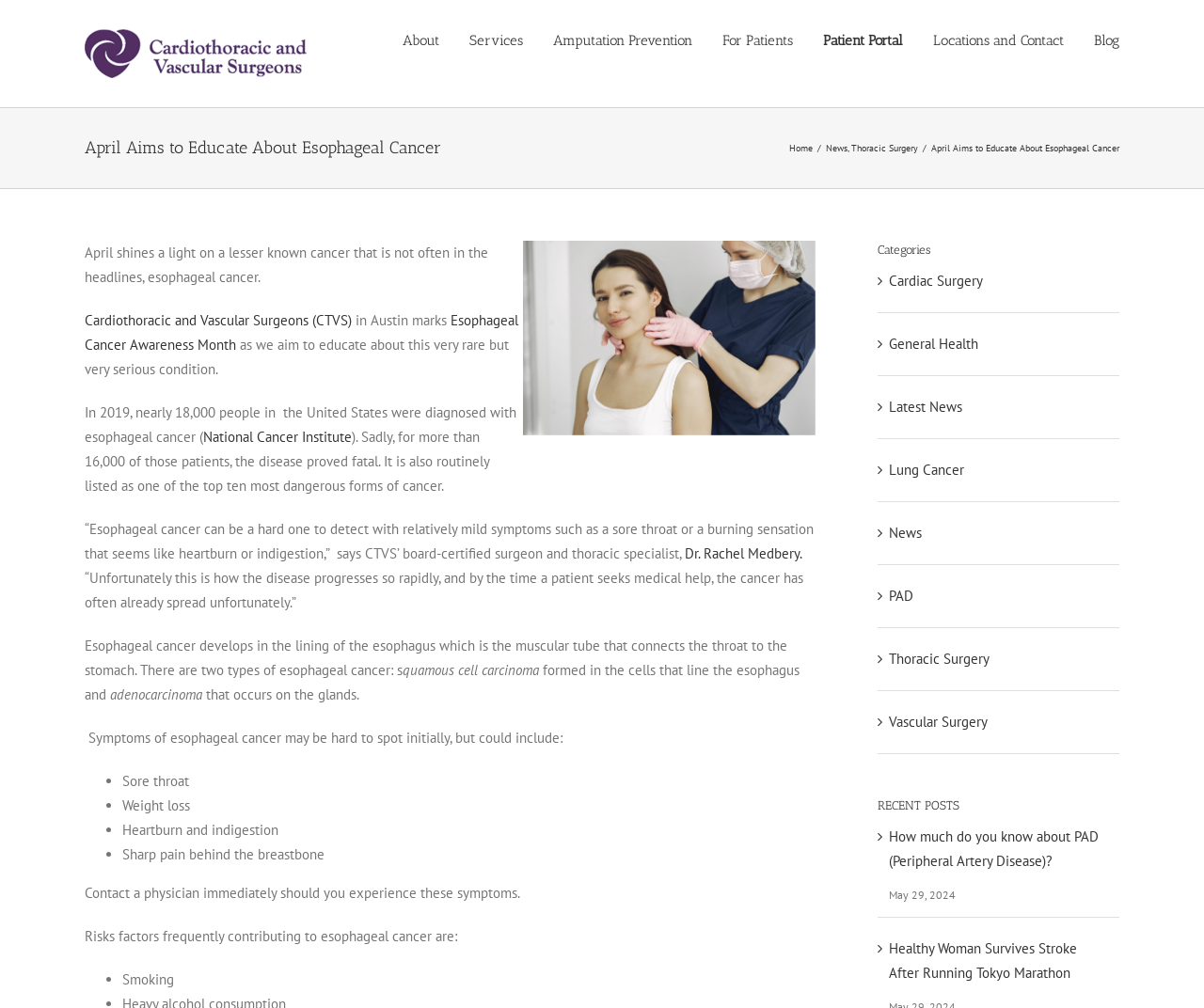What are the two types of esophageal cancer mentioned?
Please ensure your answer is as detailed and informative as possible.

The webpage mentions two types of esophageal cancer: squamous cell carcinoma, which forms in the cells that line the esophagus, and adenocarcinoma, which occurs in the glands. This is stated in the text 'Esophageal cancer develops in the lining of the esophagus which is the muscular tube that connects the throat to the stomach. There are two types of esophageal cancer: squamous cell carcinoma and adenocarcinoma'.